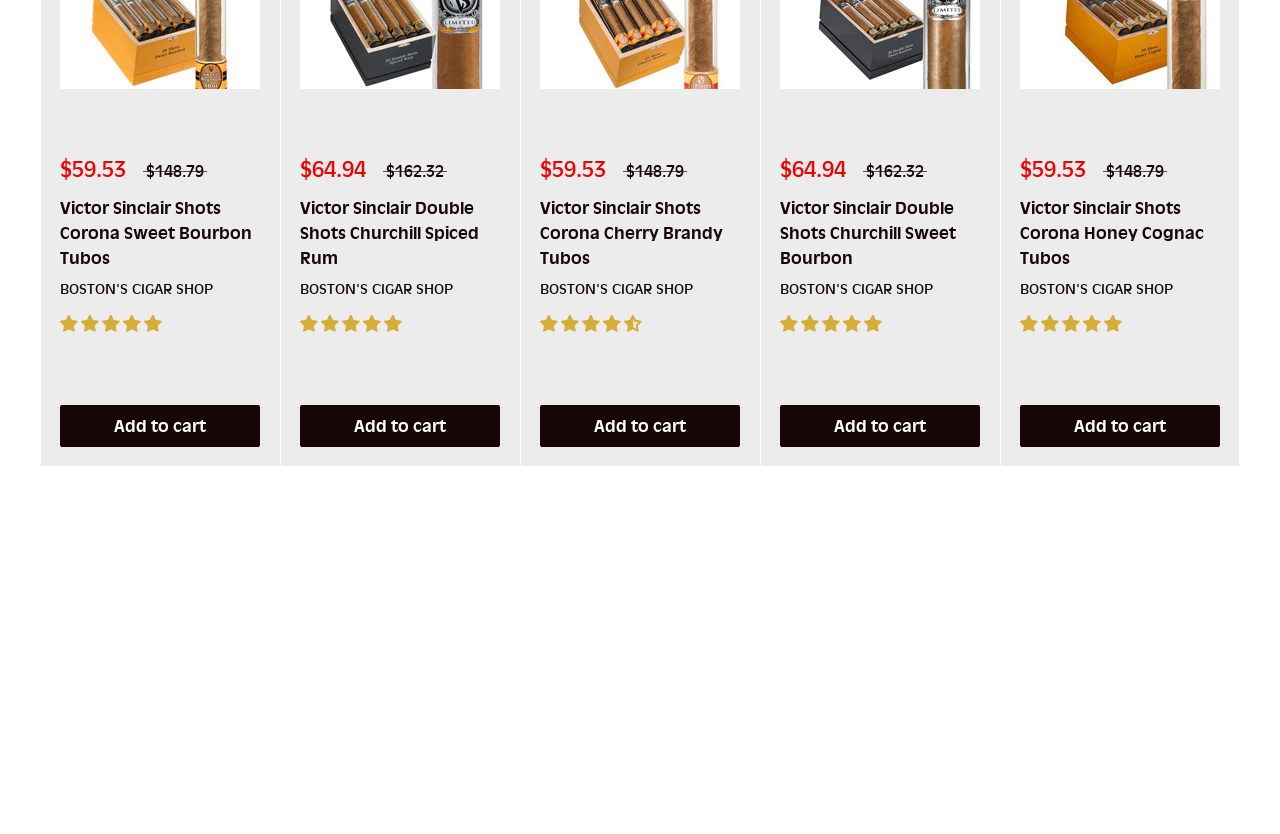Respond to the question below with a single word or phrase:
How many stars does Victor Sinclair Double Shots Churchill Spiced Rum have?

4.80 stars